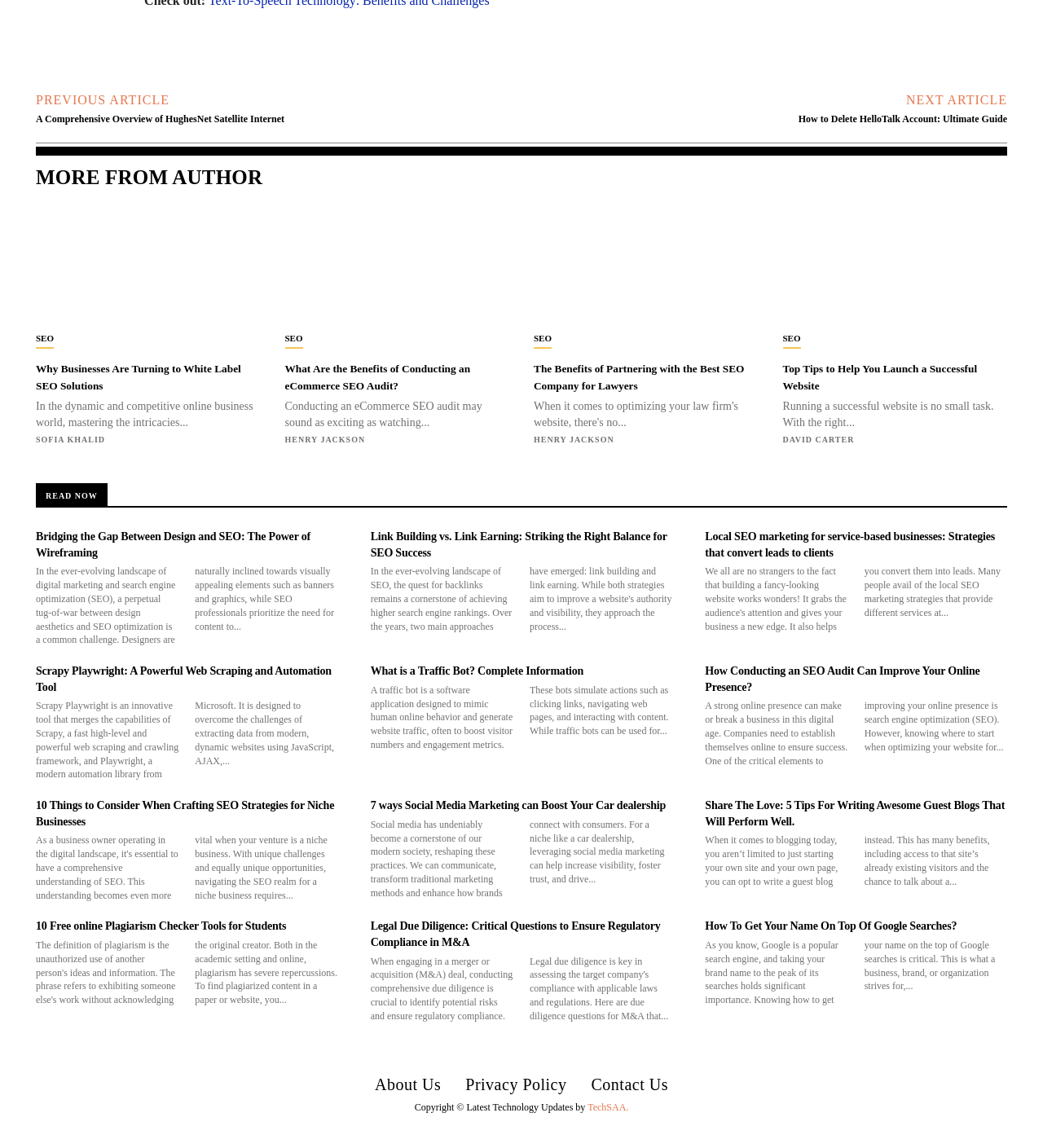Kindly determine the bounding box coordinates of the area that needs to be clicked to fulfill this instruction: "visit Precedence Research website".

None